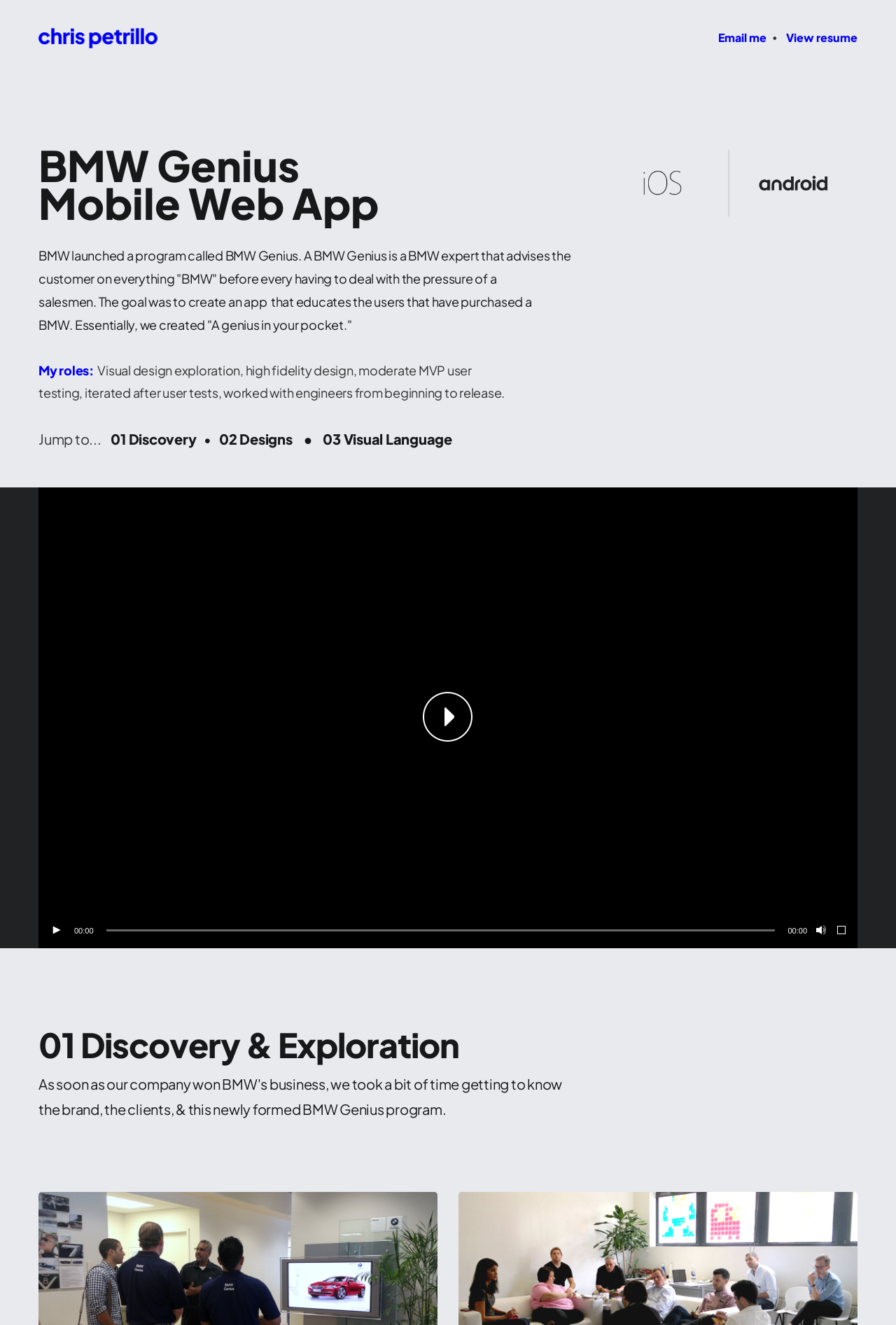Calculate the bounding box coordinates for the UI element based on the following description: "01 Discovery". Ensure the coordinates are four float numbers between 0 and 1, i.e., [left, top, right, bottom].

[0.124, 0.325, 0.219, 0.338]